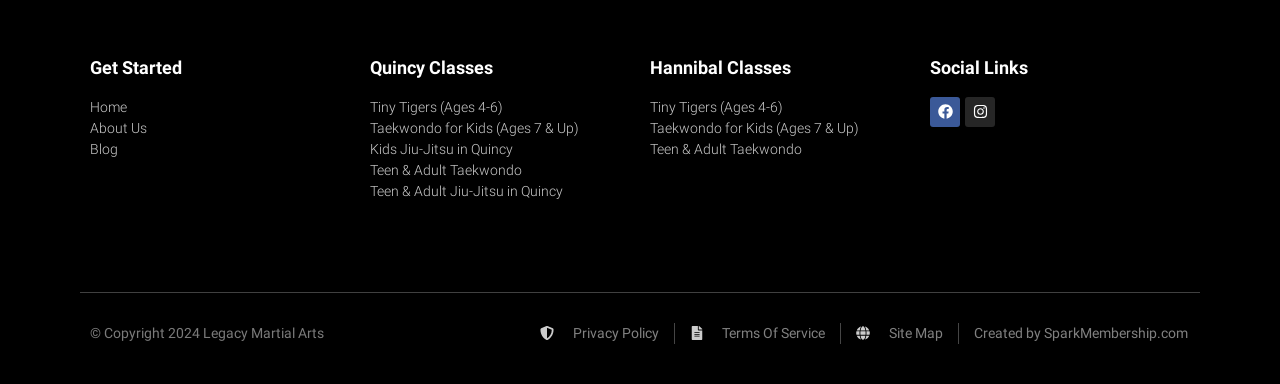Determine the bounding box coordinates for the clickable element to execute this instruction: "Visit Facebook page". Provide the coordinates as four float numbers between 0 and 1, i.e., [left, top, right, bottom].

[0.727, 0.252, 0.75, 0.33]